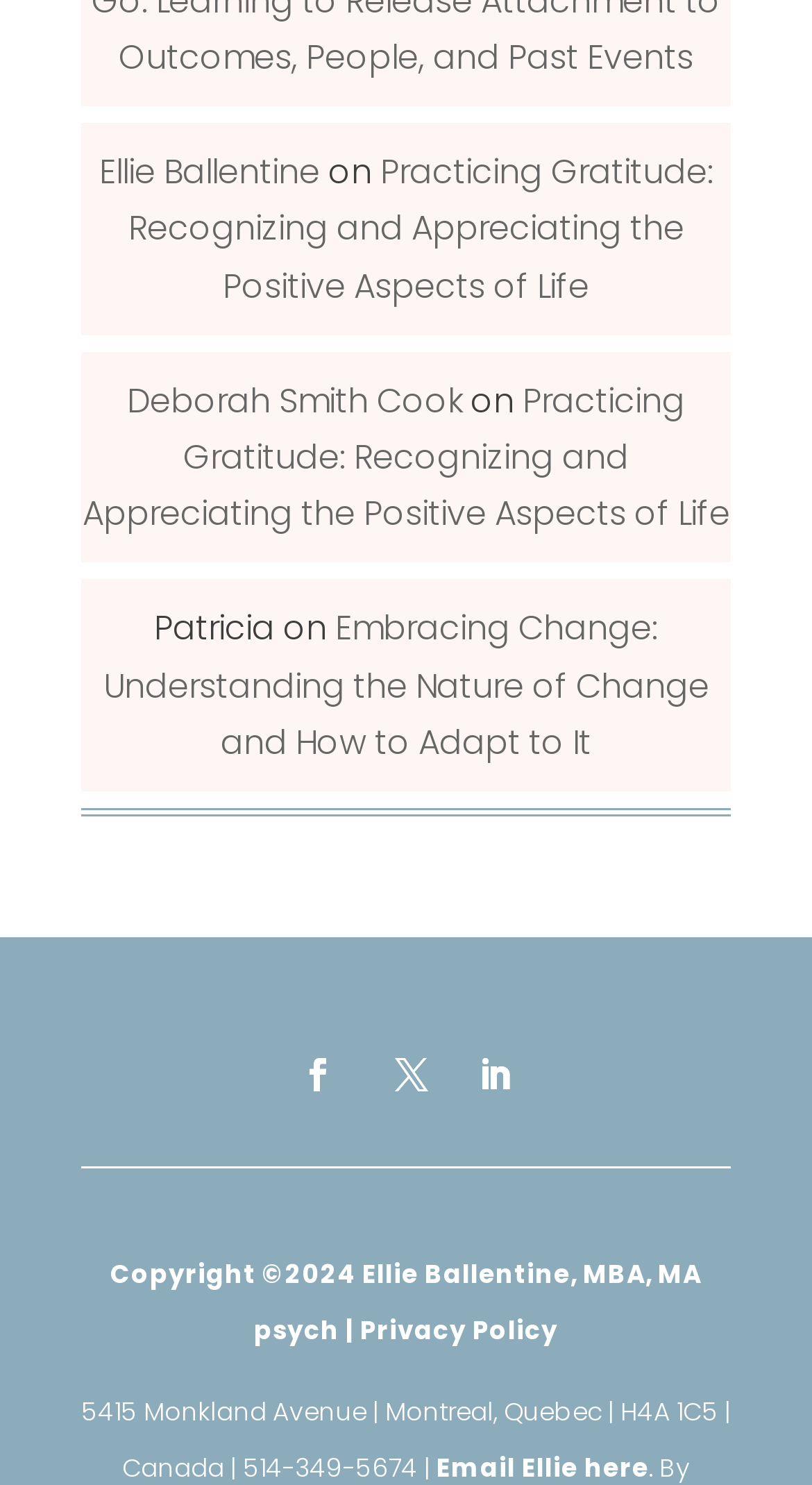Use a single word or phrase to answer this question: 
What is the title of the third article?

Embracing Change